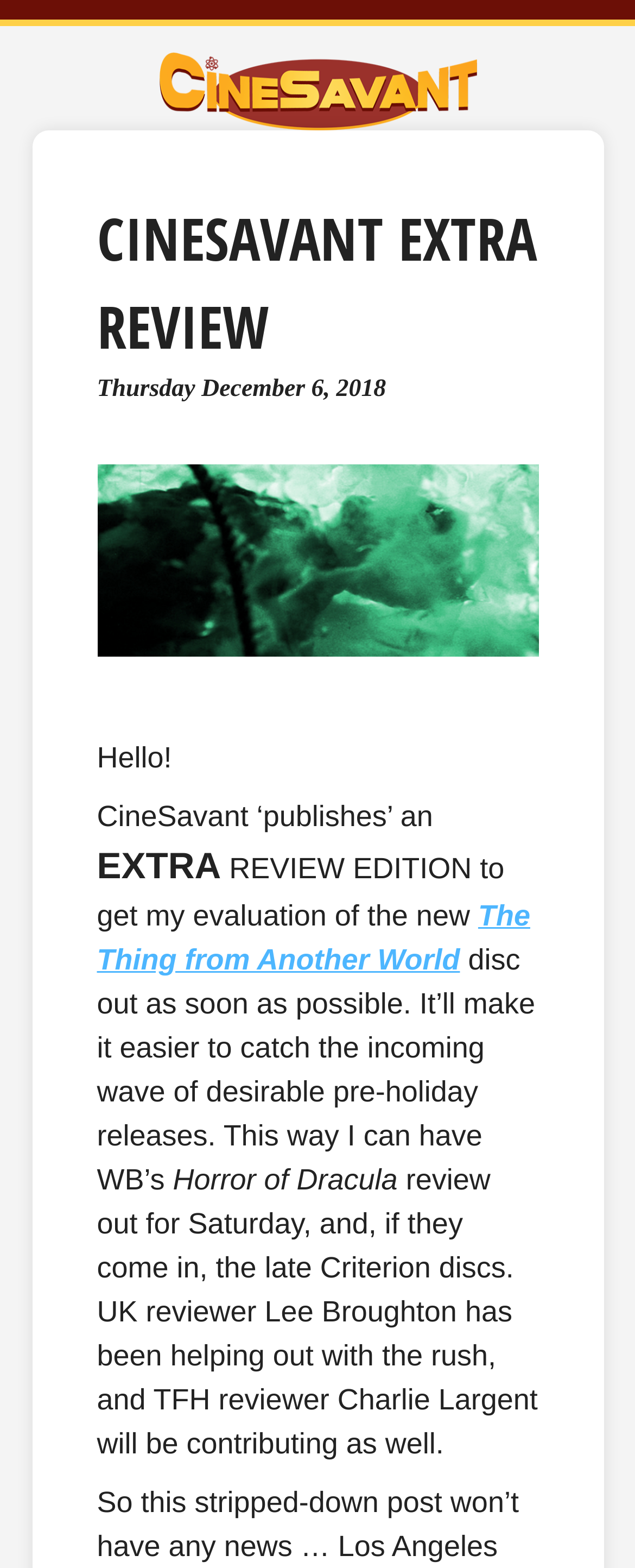Offer a thorough description of the webpage.

The webpage is a review page for CineSavant EXTRA Review. At the top, there is a link to "CineSavant" accompanied by an image with the same name, taking up about half of the width of the page. Below this, there is a link to "Skip to content". 

The main content of the page starts with a heading "CINESAVANT EXTRA REVIEW" followed by a link with the same text. The date "Thursday December 6, 2018" is displayed below. 

Further down, there is a heading with an image, taking up about two-thirds of the page width. Below this, there is a greeting "Hello!" followed by a series of paragraphs discussing the review edition and the evaluation of new discs. 

There are two links within the text, one to "The Thing from Another World" and another to an unspecified page. The text also mentions other reviews, including "Horror of Dracula", and contributions from other reviewers.